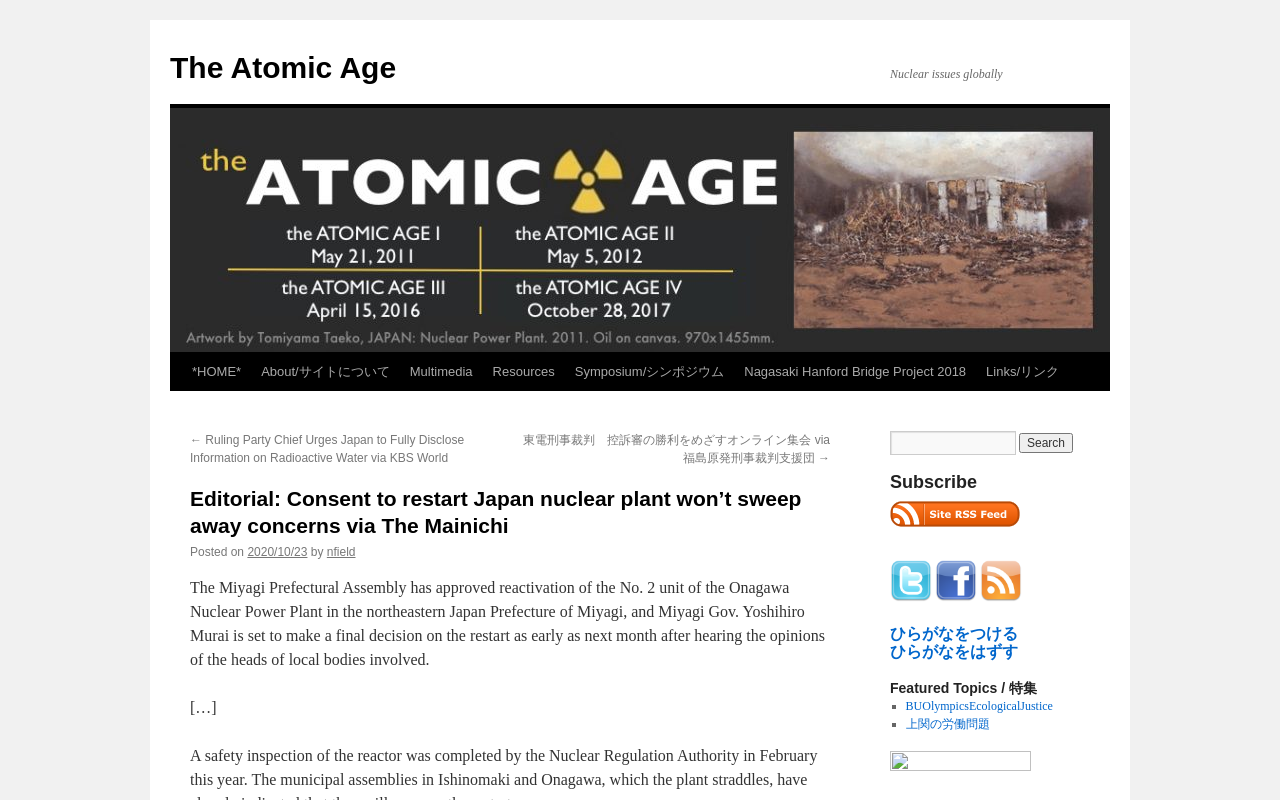Please identify the bounding box coordinates of the element I should click to complete this instruction: 'Click on the link to restart Japan nuclear plant editorial'. The coordinates should be given as four float numbers between 0 and 1, like this: [left, top, right, bottom].

[0.148, 0.606, 0.648, 0.674]